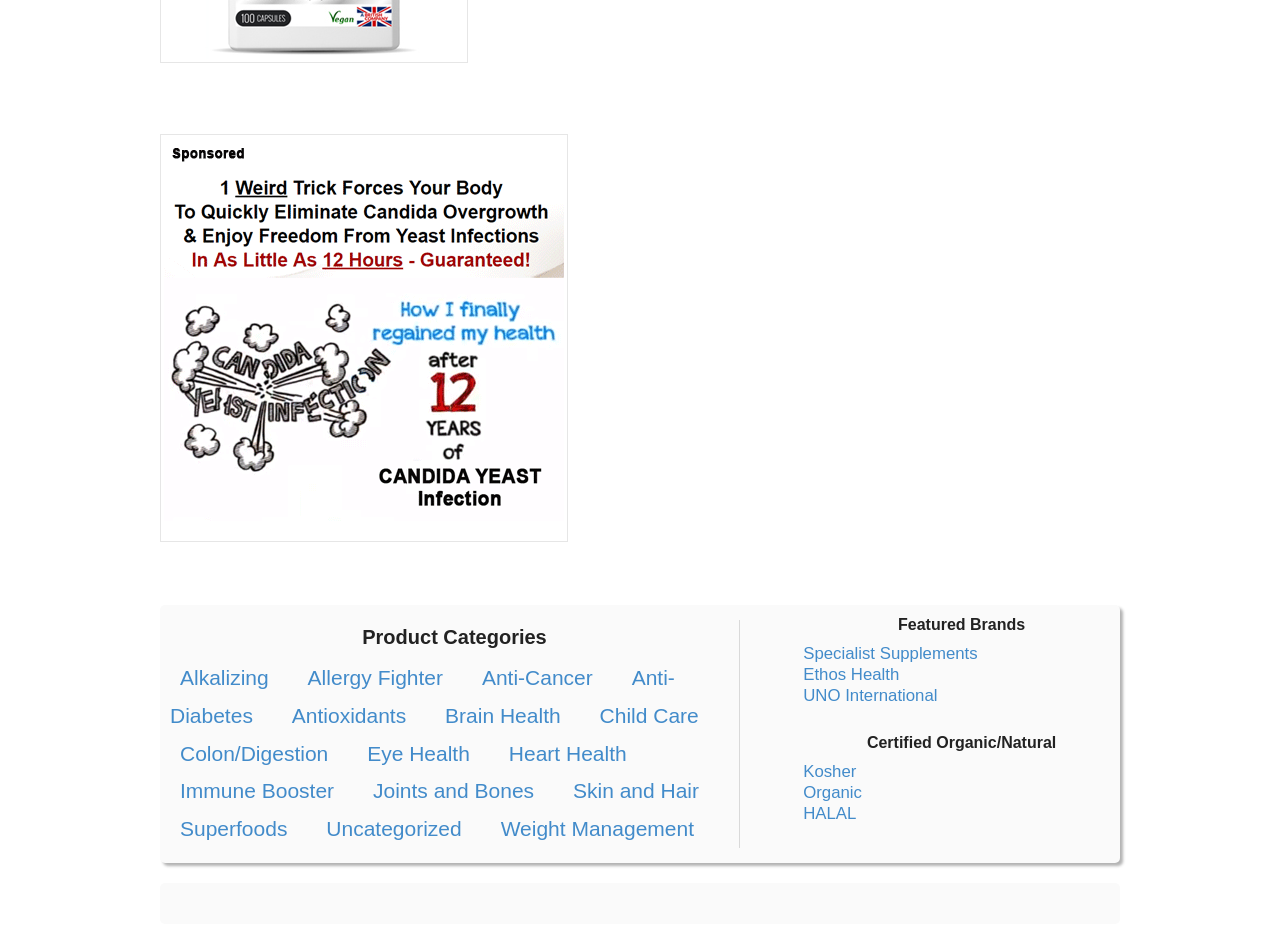Can you show the bounding box coordinates of the region to click on to complete the task described in the instruction: "Browse Anti-Cancer products"?

[0.376, 0.7, 0.463, 0.724]